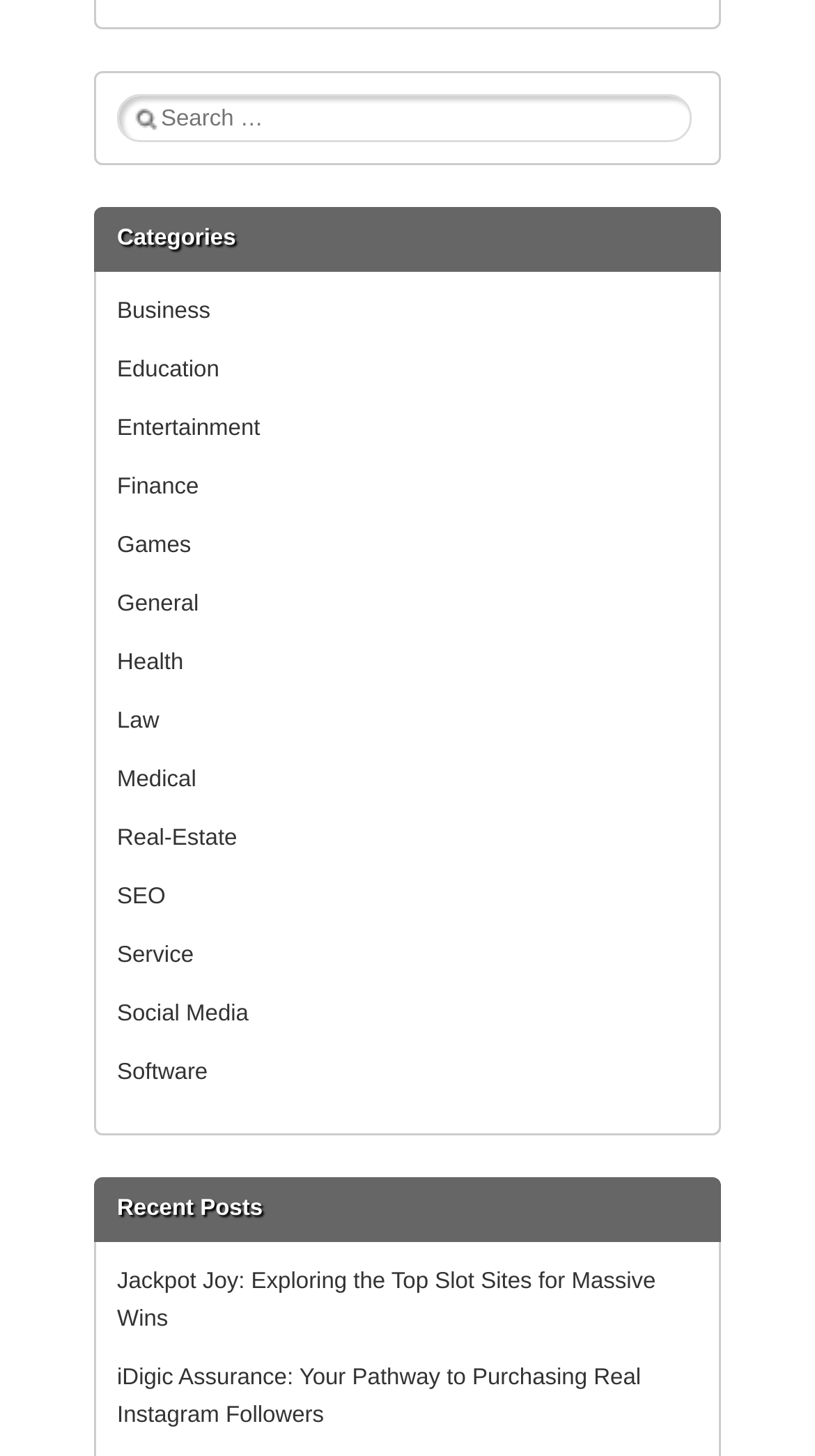Determine the bounding box coordinates of the element that should be clicked to execute the following command: "View Business category".

[0.144, 0.206, 0.258, 0.223]